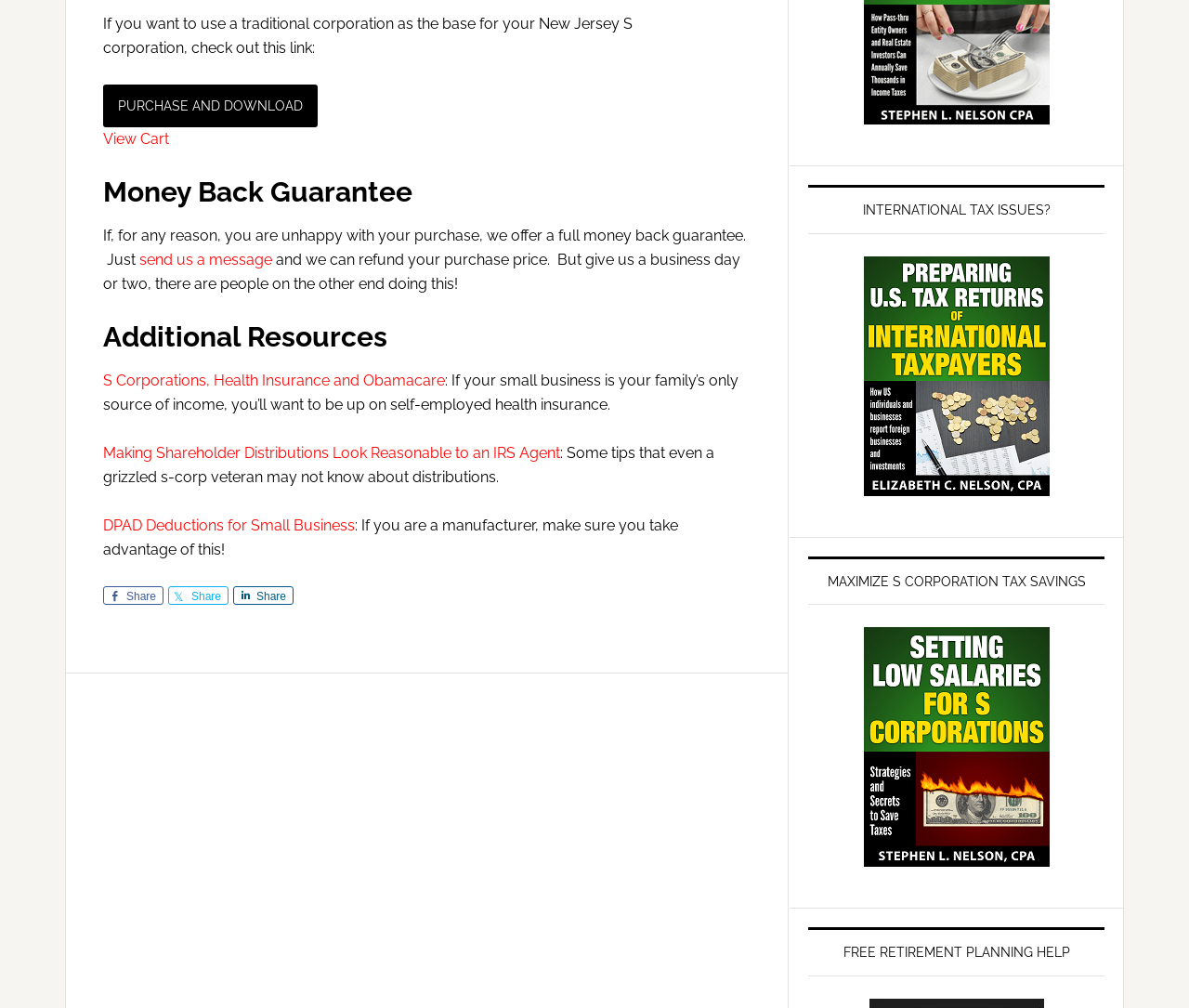Can you provide the bounding box coordinates for the element that should be clicked to implement the instruction: "Preparing US tax returns for international taxpayers"?

[0.68, 0.254, 0.929, 0.492]